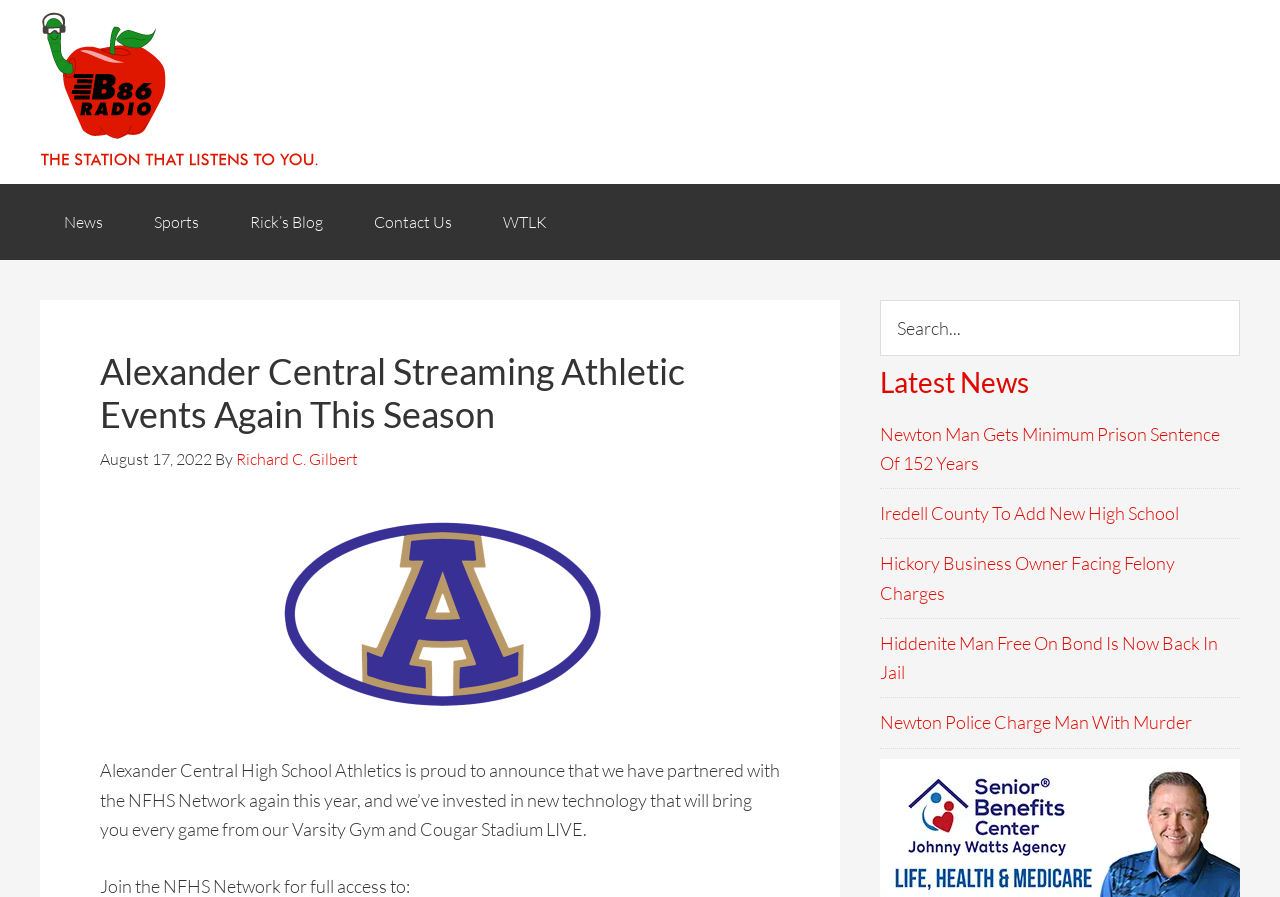How many links are there in the navigation menu?
Please craft a detailed and exhaustive response to the question.

I counted the number of links under the 'navigation' element with the label 'Main', which are 'News', 'Sports', 'Rick’s Blog', 'Contact Us', and 'WTLK'.